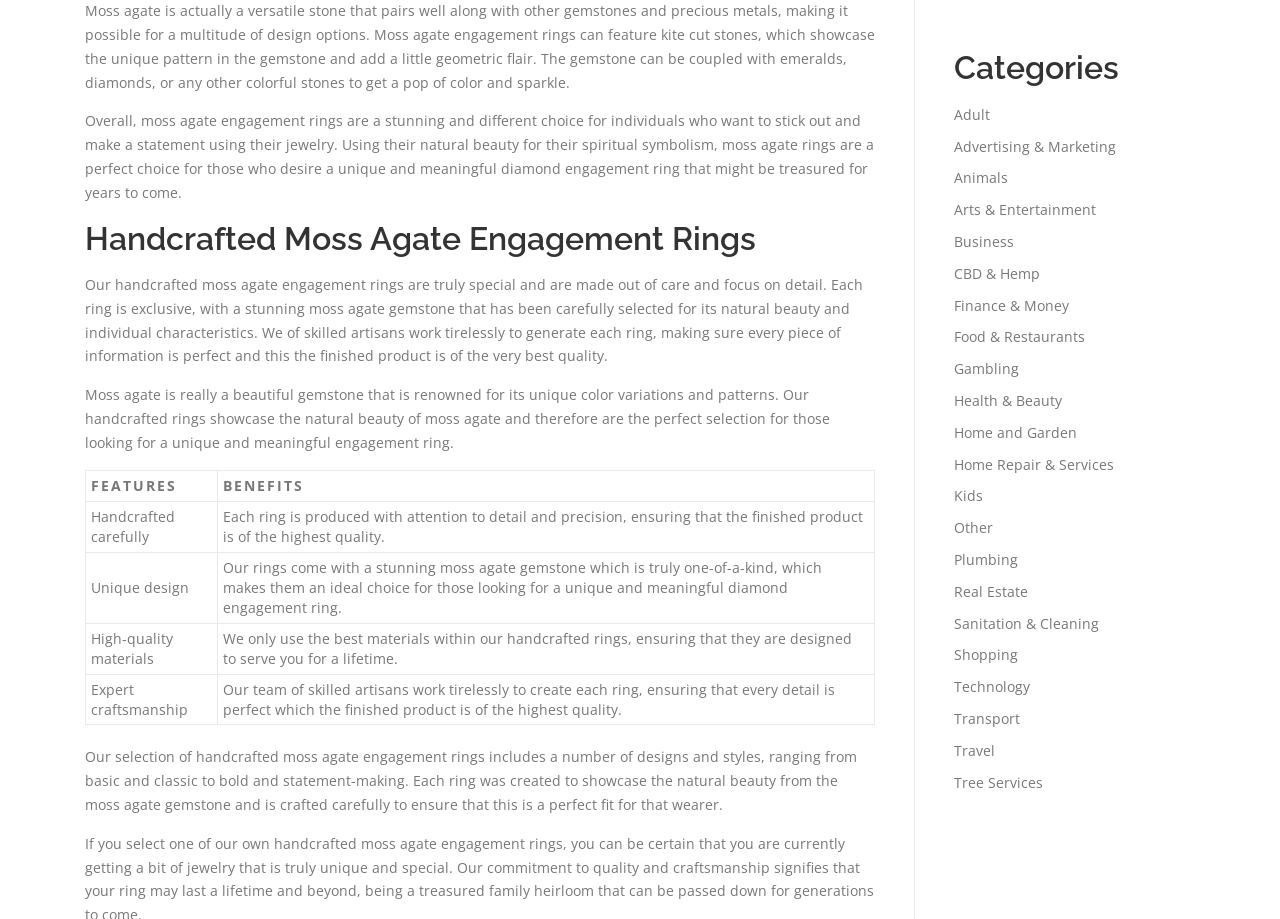Please locate the UI element described by "Real Estate" and provide its bounding box coordinates.

[0.745, 0.633, 0.803, 0.654]